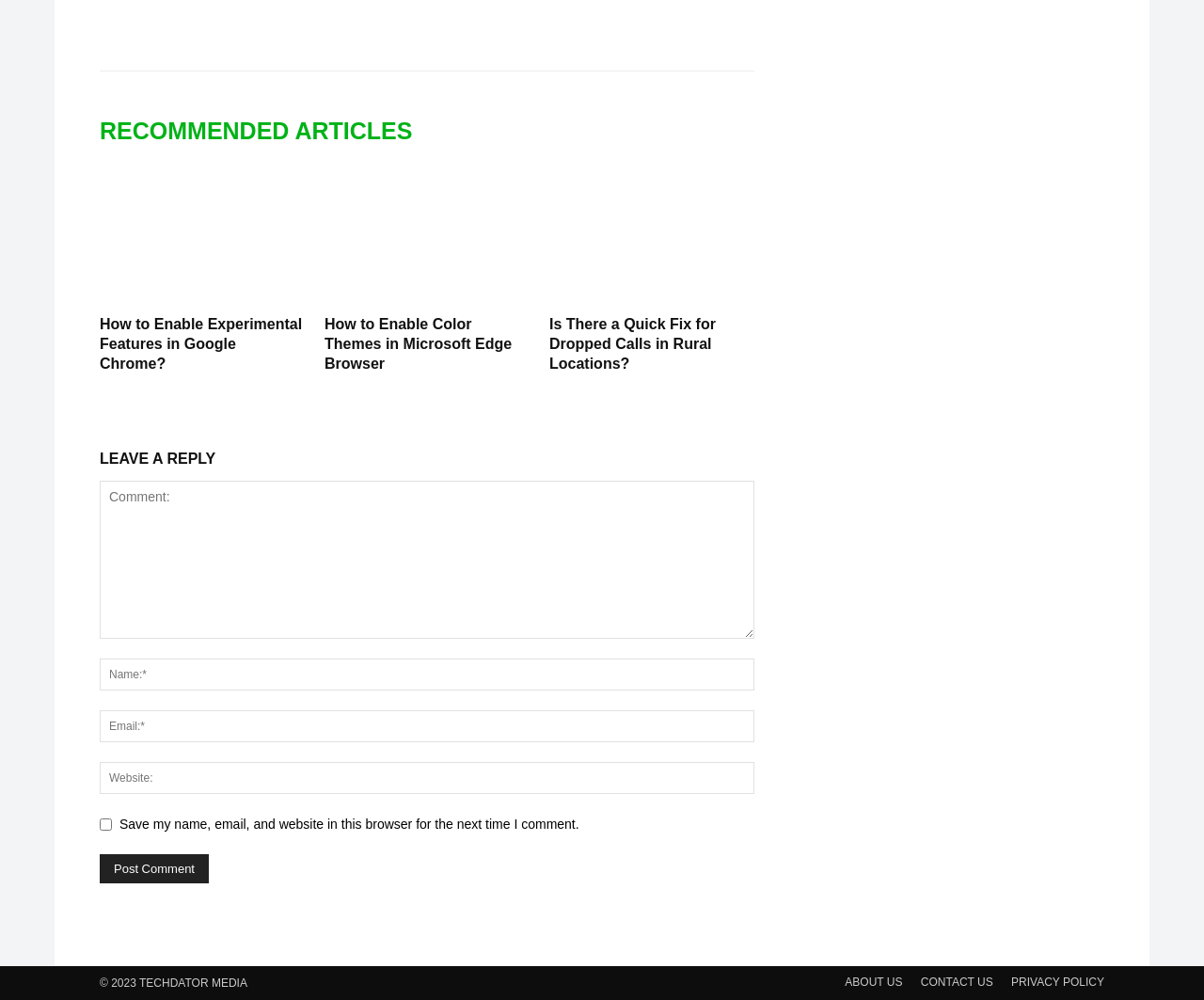Give a concise answer of one word or phrase to the question: 
What is the purpose of the checkbox?

Save comment info